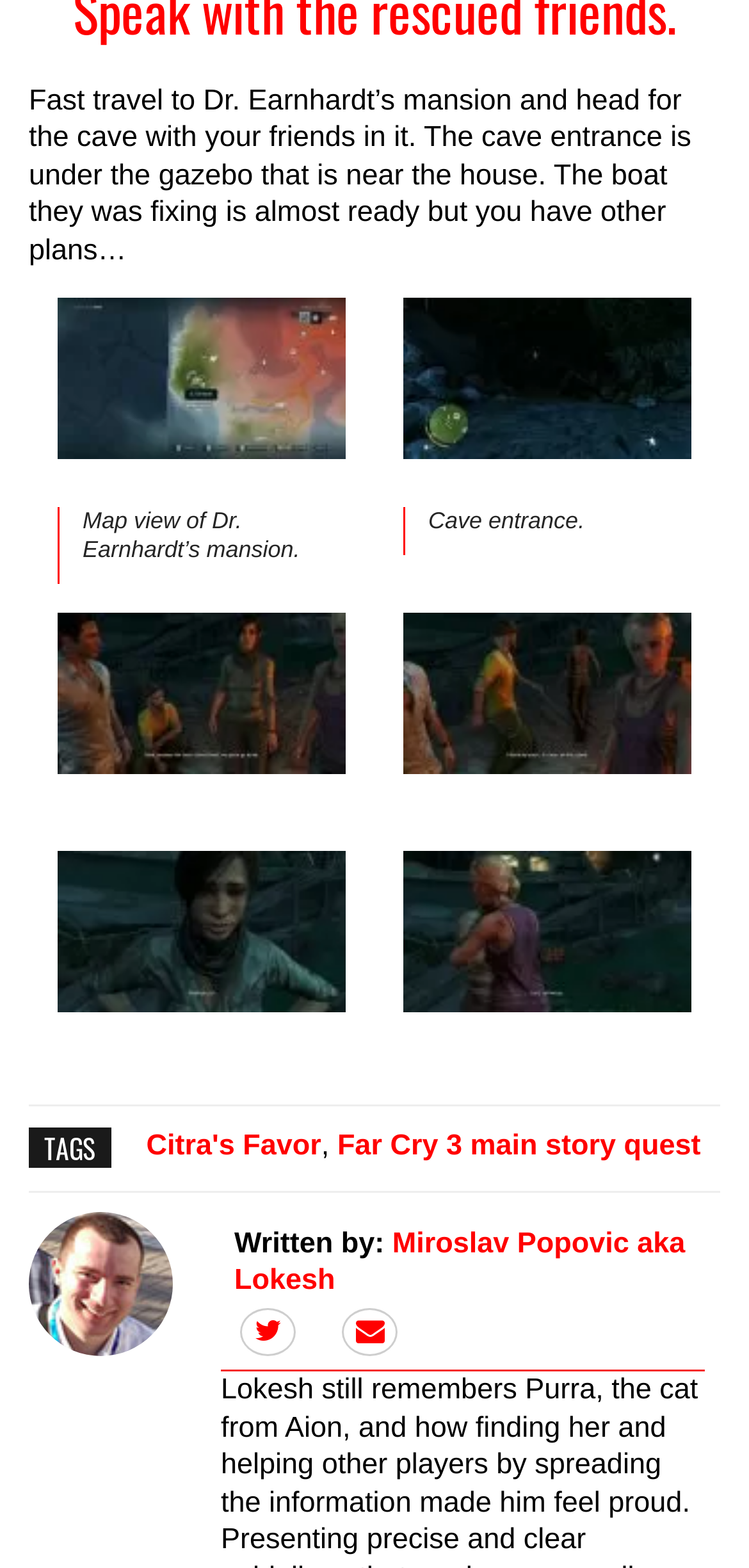Could you provide the bounding box coordinates for the portion of the screen to click to complete this instruction: "View Citra's Favor"?

[0.195, 0.721, 0.429, 0.742]